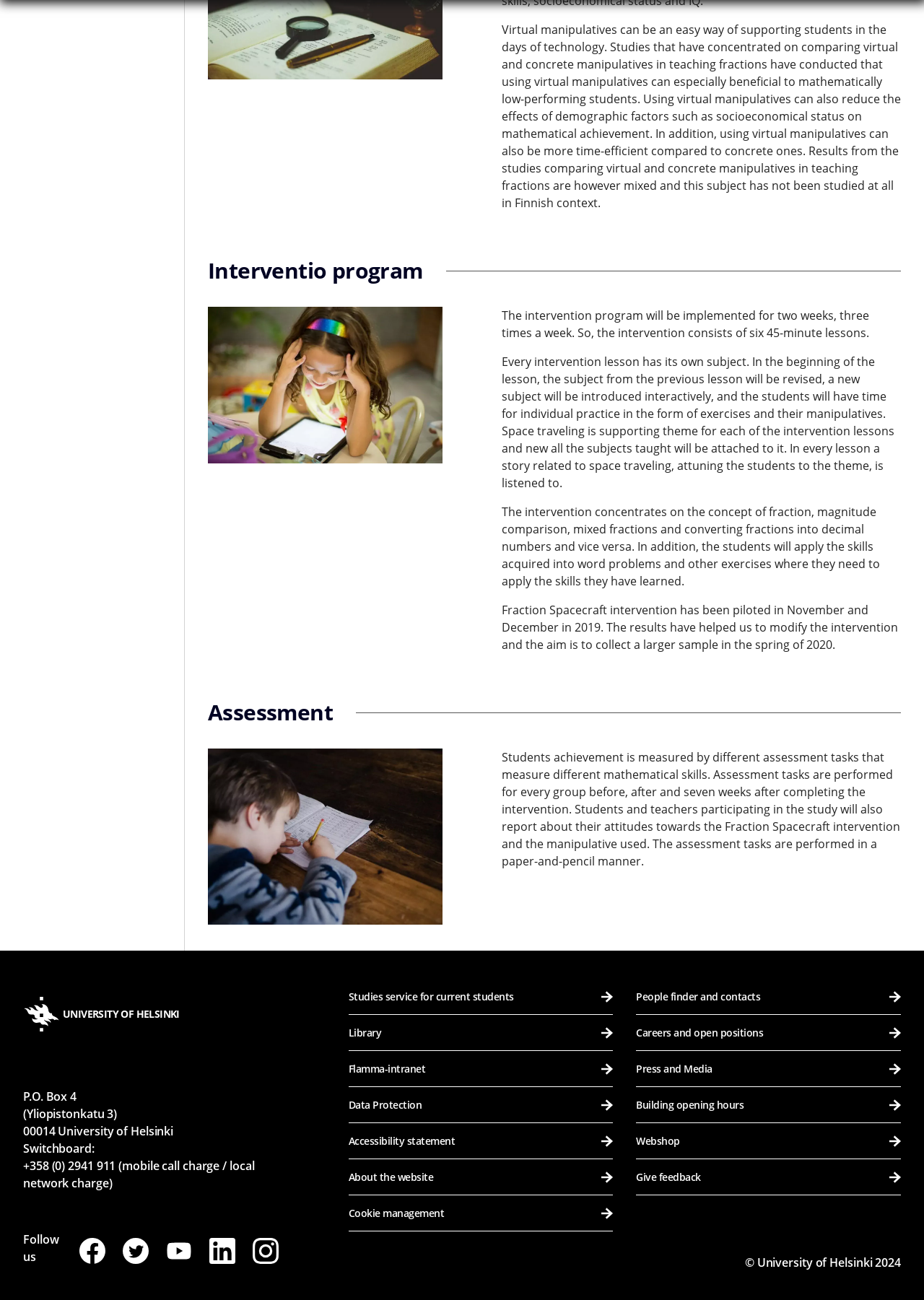Given the element description Studies service for current students, specify the bounding box coordinates of the corresponding UI element in the format (top-left x, top-left y, bottom-right x, bottom-right y). All values must be between 0 and 1.

[0.377, 0.753, 0.664, 0.781]